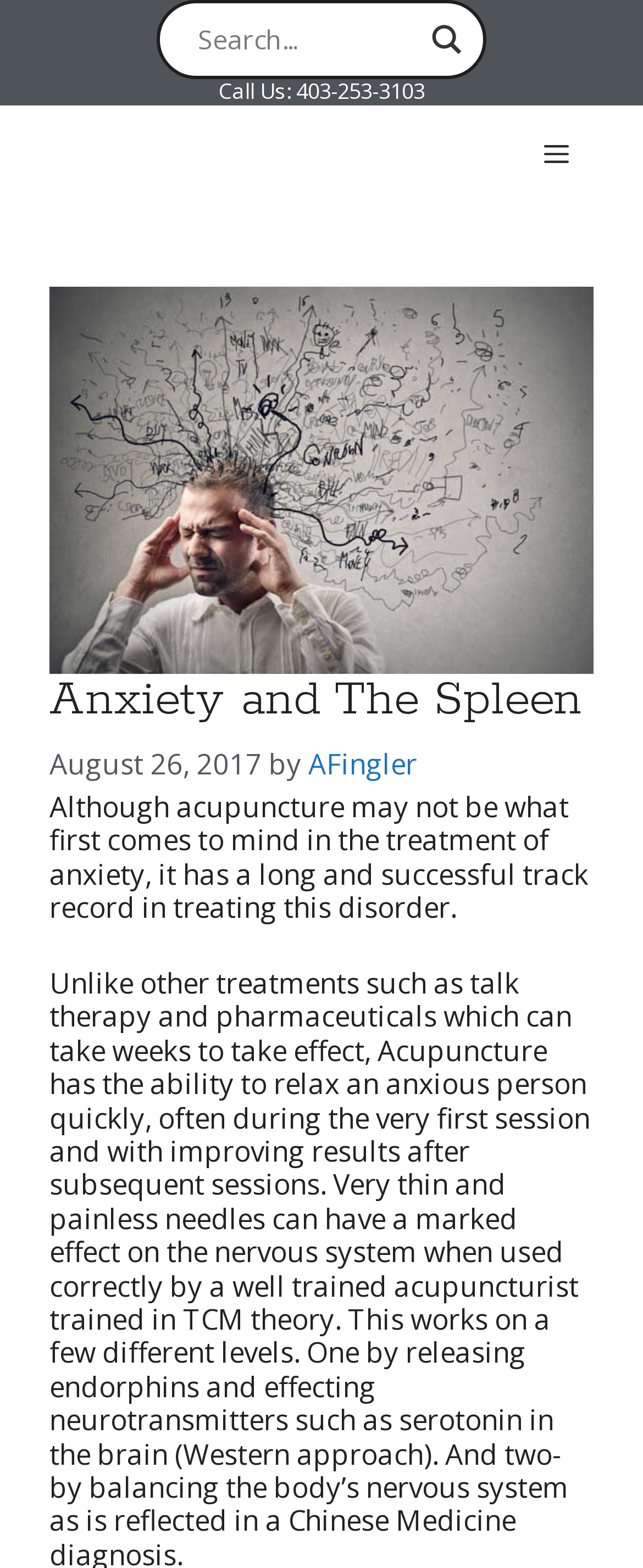Answer the question with a single word or phrase: 
What is the phone number to call?

403-253-3103